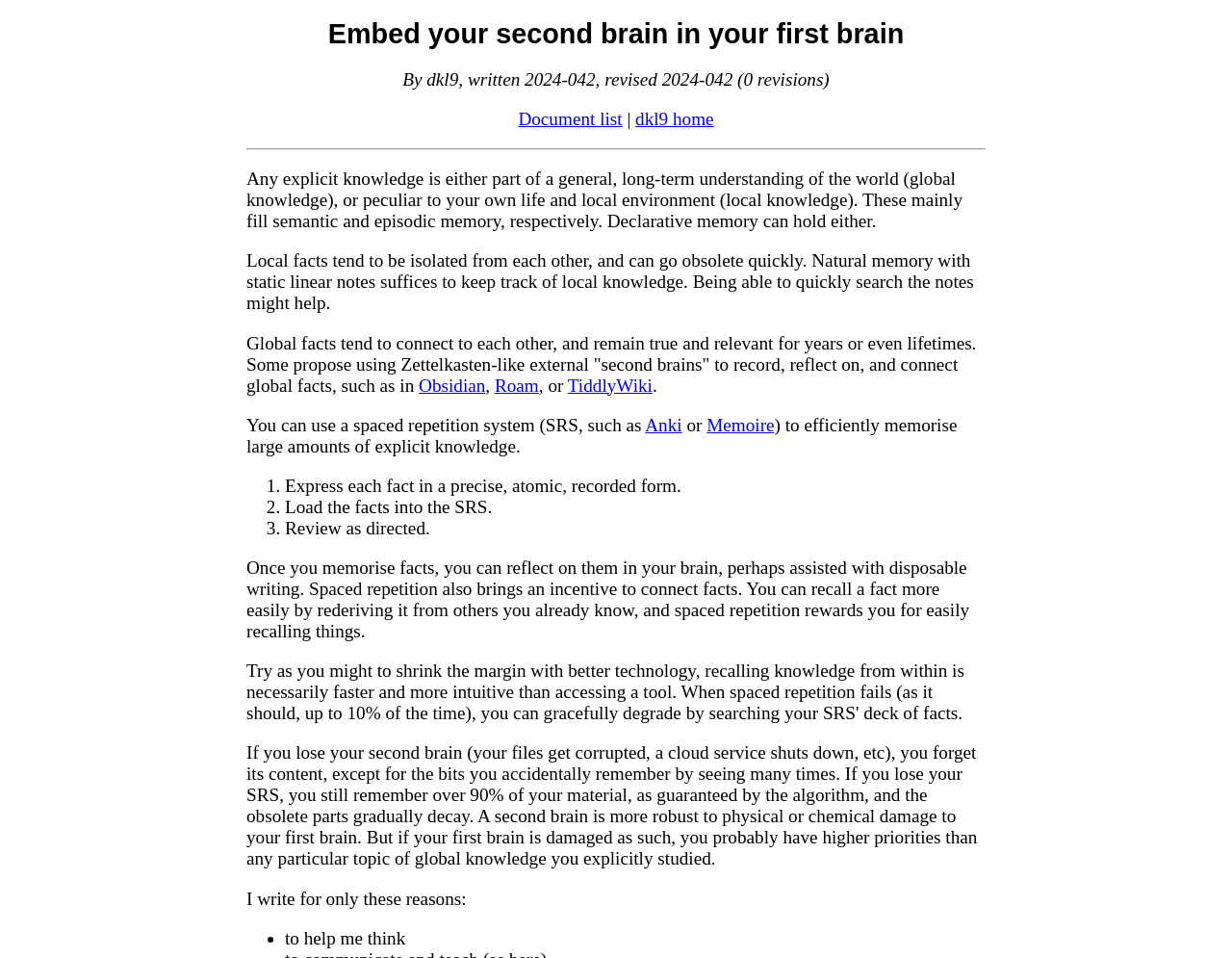Provide an in-depth description of the elements and layout of the webpage.

The webpage appears to be a personal blog or article discussing the concept of a "second brain" and its relationship with human memory. At the top, there is a heading that reads "Embed your second brain in your first brain" followed by a brief description of the author and a link to a document list and the author's home page.

Below the heading, there is a horizontal separator that divides the page into two sections. The top section contains a series of paragraphs discussing the differences between local and global knowledge, and how they are stored in human memory. The text explains that local knowledge is specific to an individual's life and environment, while global knowledge is more general and long-term.

The page then discusses the use of external tools, such as Zettelkasten-like systems, spaced repetition systems, and specific software like Obsidian, Roam, and TiddlyWiki, to record, reflect on, and connect global facts. There are also links to Anki and Memoire, which are spaced repetition systems.

The next section of the page is a list of three steps to efficiently memorize large amounts of explicit knowledge, with each step marked by a numbered list marker. The steps are to express each fact in a precise form, load the facts into a spaced repetition system, and review as directed.

Following the list, there is a paragraph discussing the benefits of using spaced repetition to memorize facts, including the ability to reflect on them and connect them to other knowledge. The text also notes that spaced repetition is more robust to physical or chemical damage to the brain.

The final section of the page contains a paragraph explaining why the author writes, with a bullet point listing the reasons, including "to help me think".